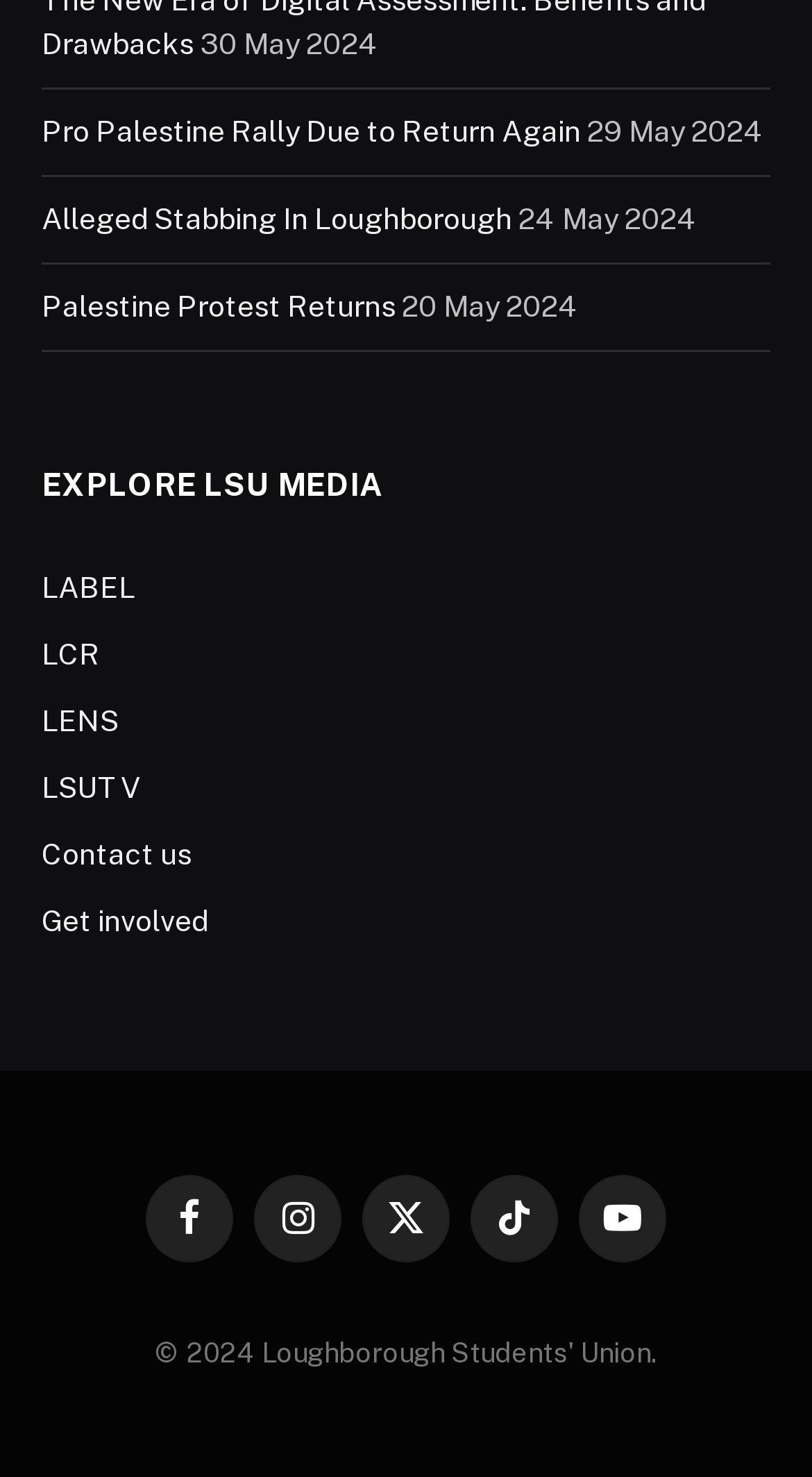Given the element description "Palestine Protest Returns" in the screenshot, predict the bounding box coordinates of that UI element.

[0.051, 0.196, 0.487, 0.218]